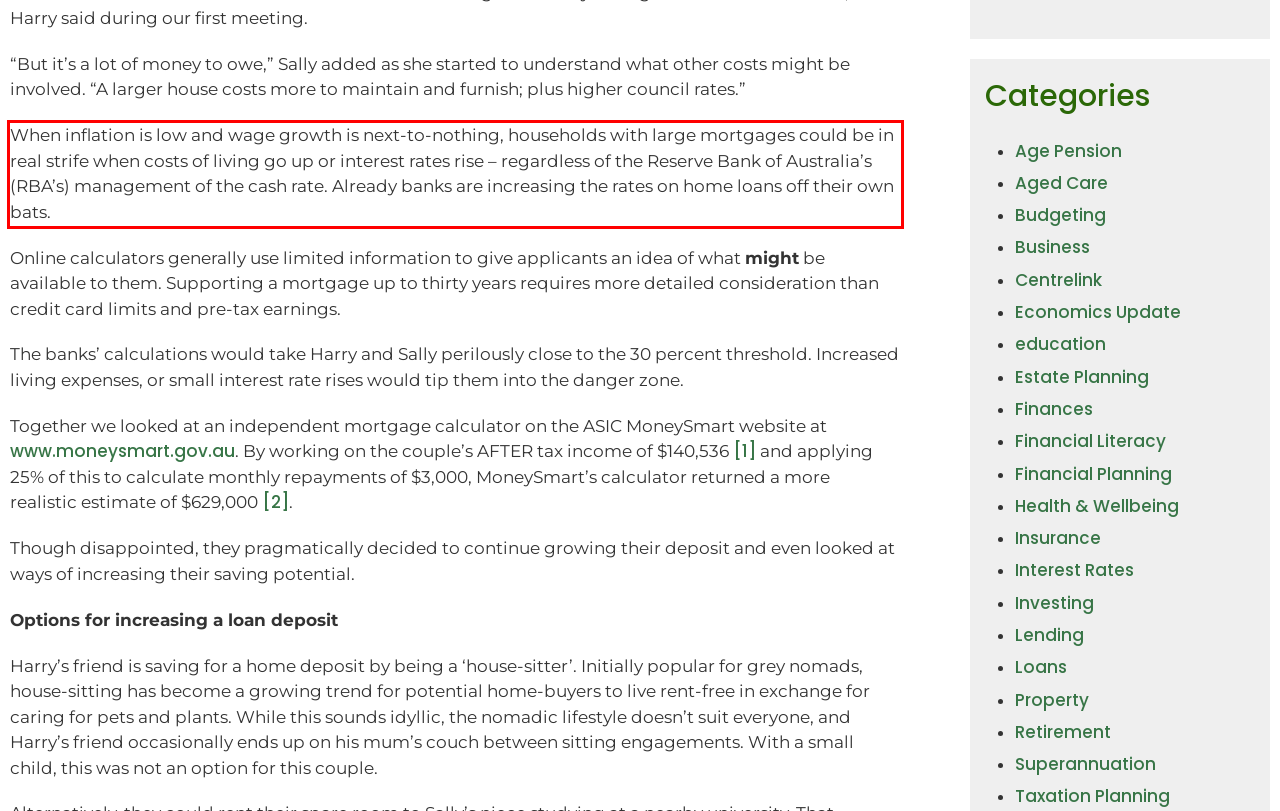You are provided with a screenshot of a webpage featuring a red rectangle bounding box. Extract the text content within this red bounding box using OCR.

When inflation is low and wage growth is next-to-nothing, households with large mortgages could be in real strife when costs of living go up or interest rates rise – regardless of the Reserve Bank of Australia’s (RBA’s) management of the cash rate. Already banks are increasing the rates on home loans off their own bats.